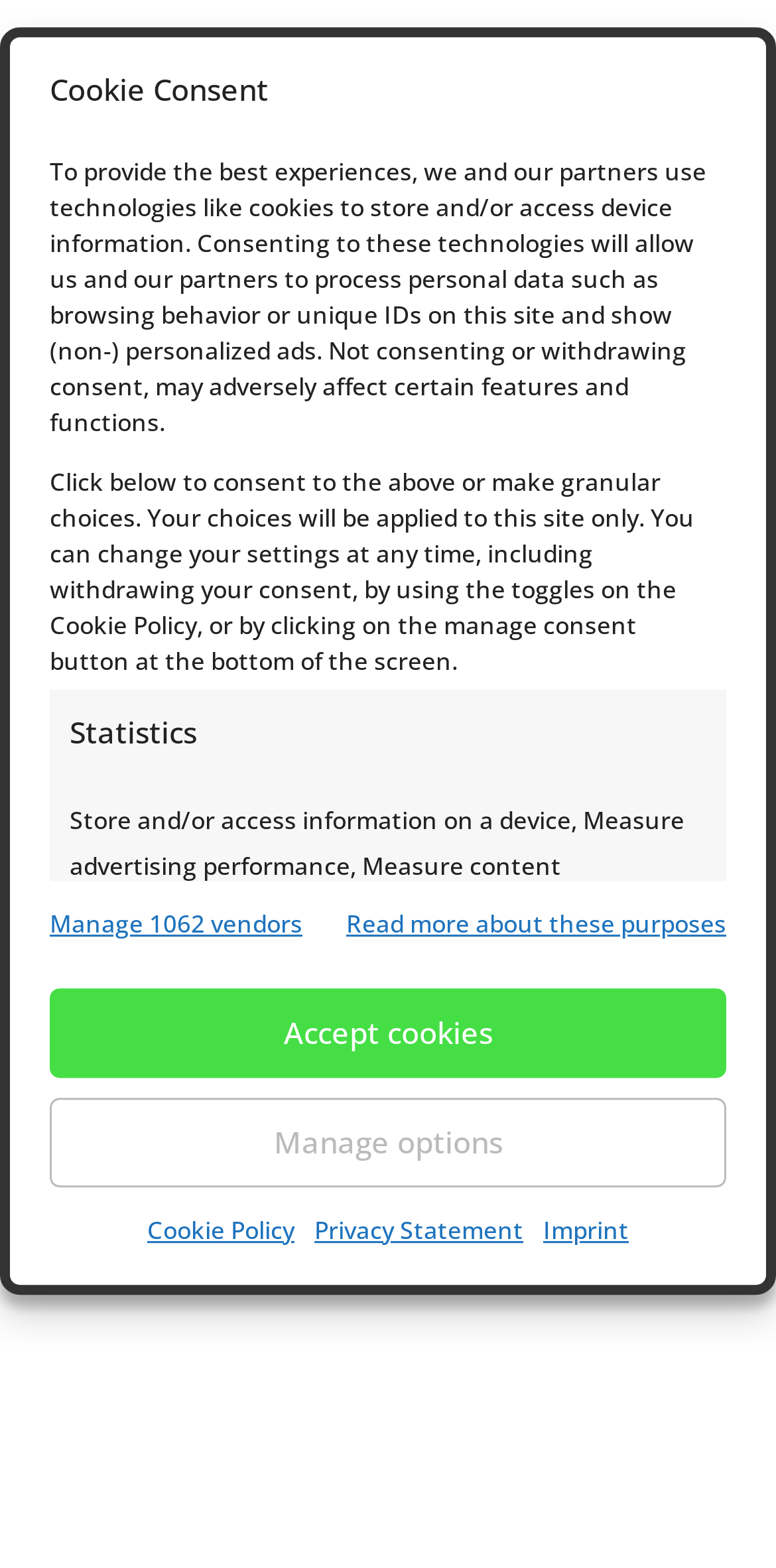Provide the bounding box for the UI element matching this description: "Privacy Statement".

[0.405, 0.77, 0.674, 0.8]